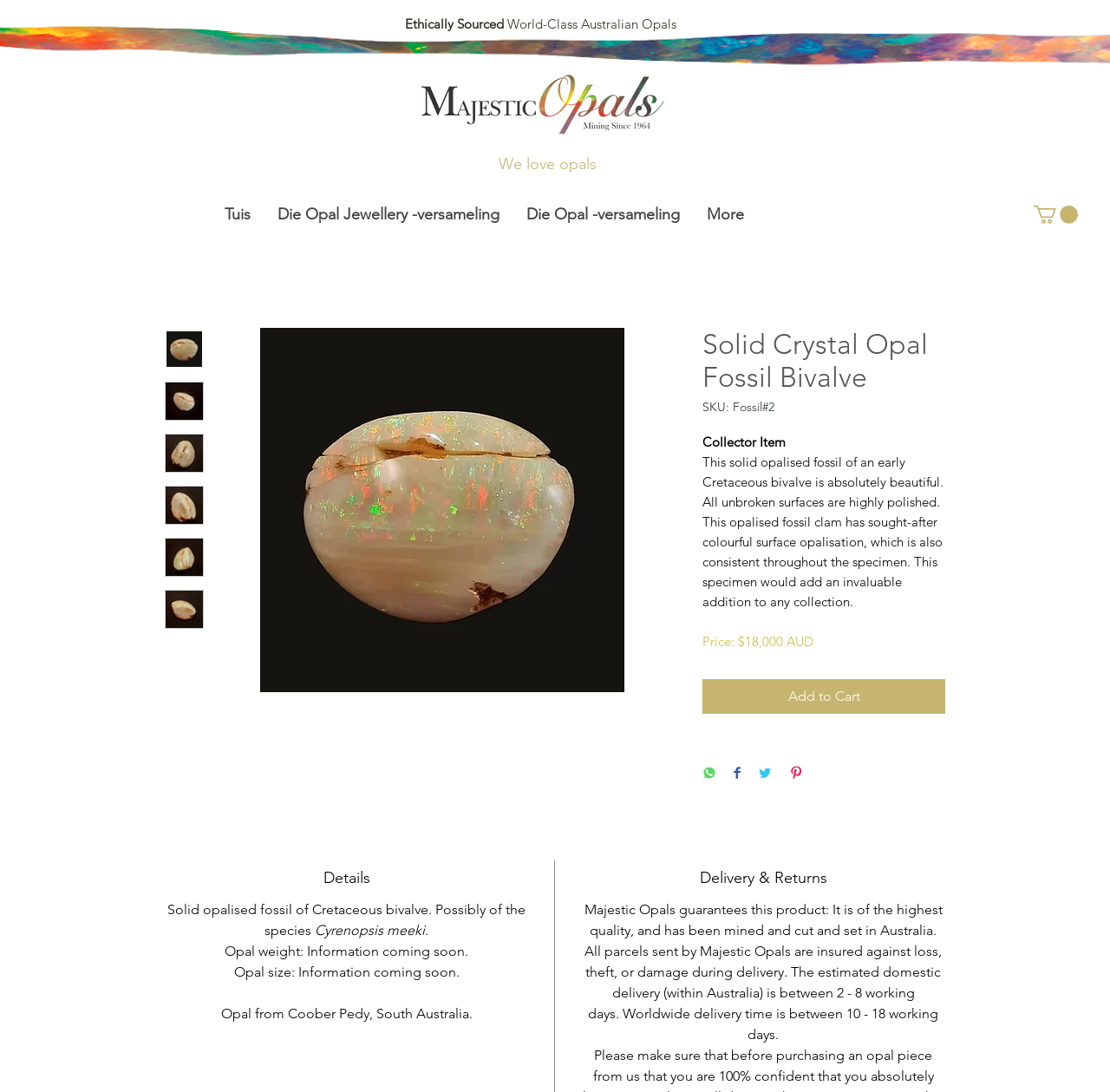What is the estimated domestic delivery time within Australia?
Please provide a single word or phrase based on the screenshot.

2-8 working days